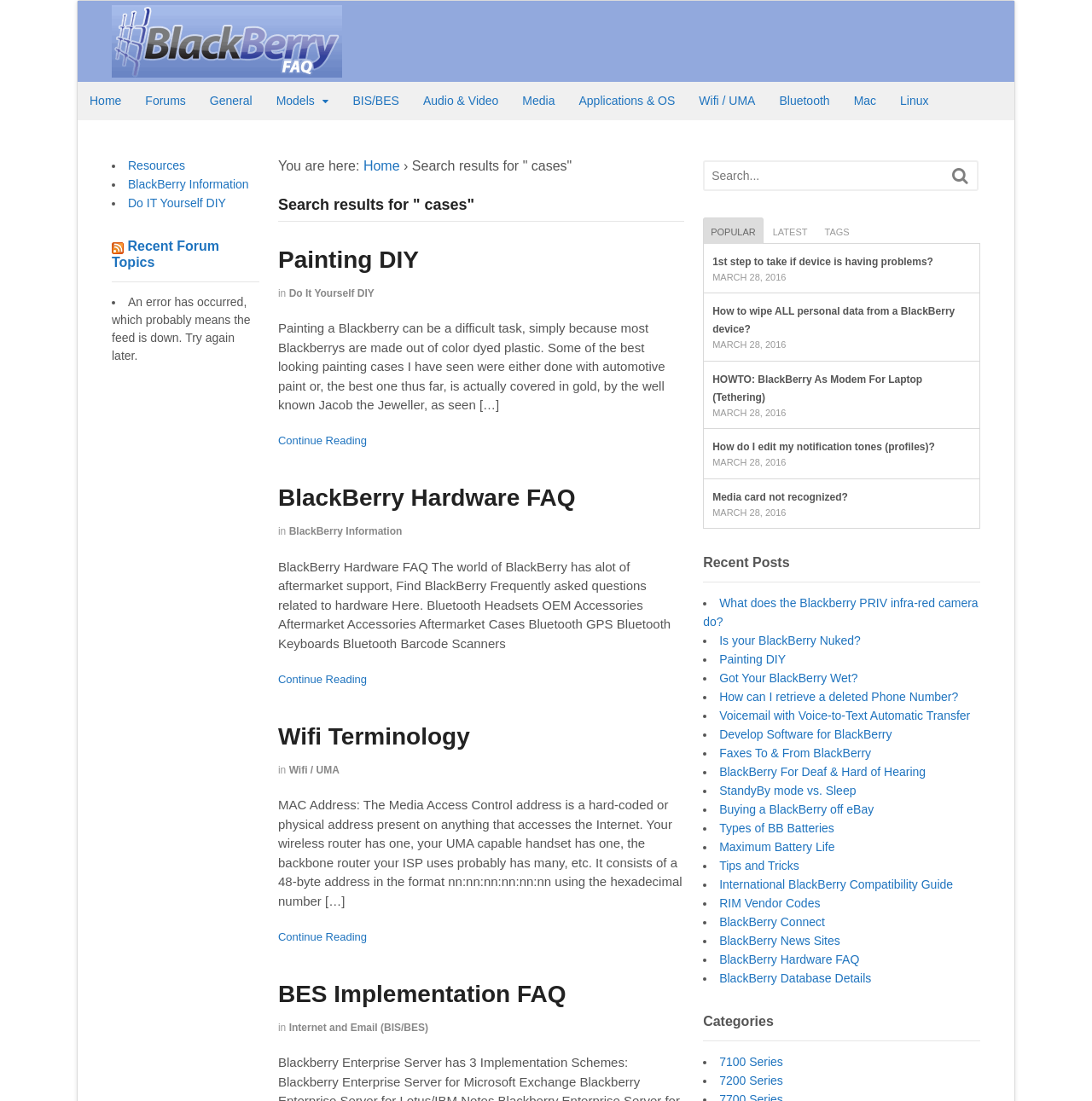Identify the bounding box coordinates of the clickable region to carry out the given instruction: "Read about Painting DIY".

[0.255, 0.224, 0.383, 0.248]